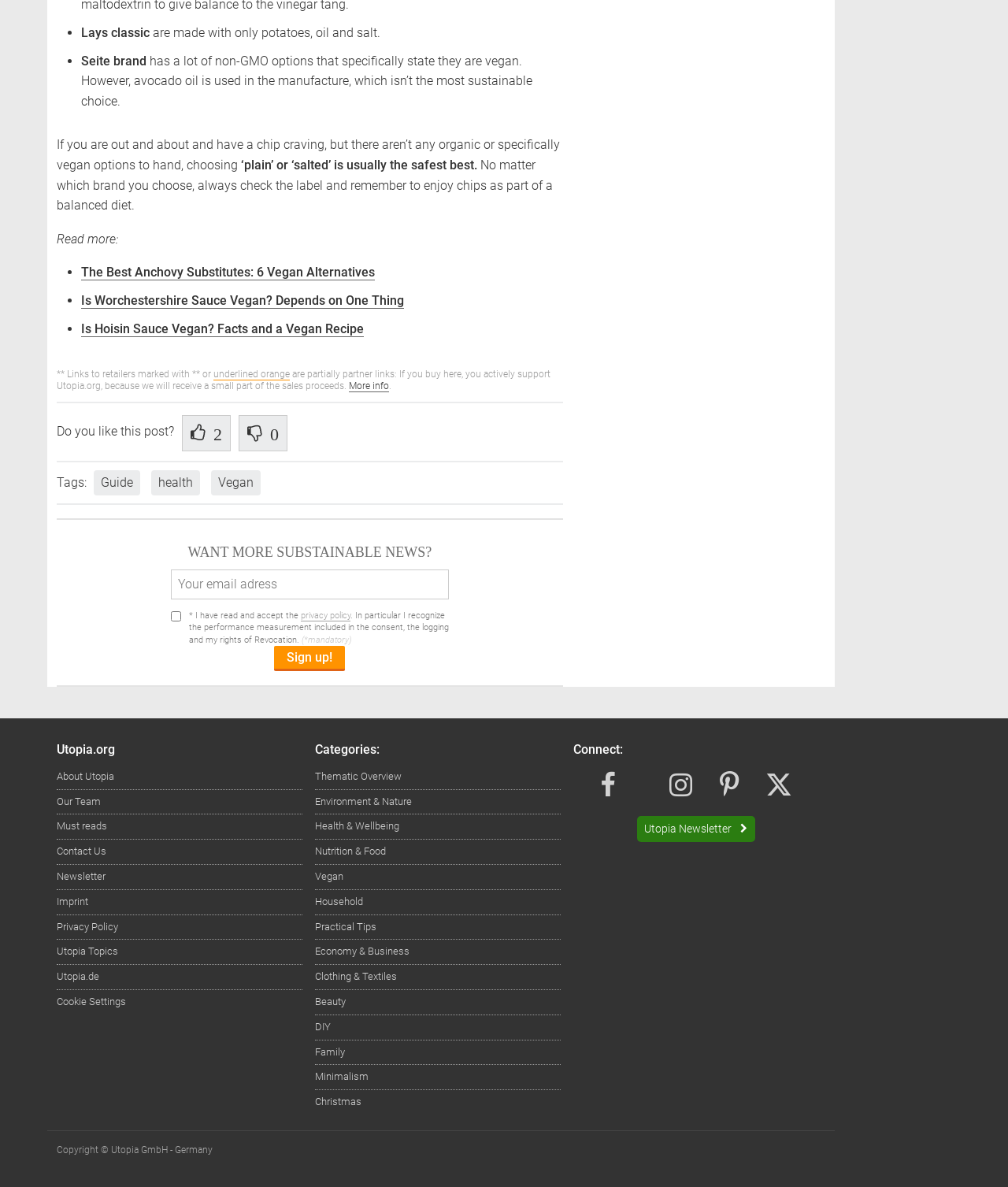What is the name of the website?
Offer a detailed and full explanation in response to the question.

The text 'Utopia.org' is present at the bottom of the webpage, which suggests that it is the name of the website.